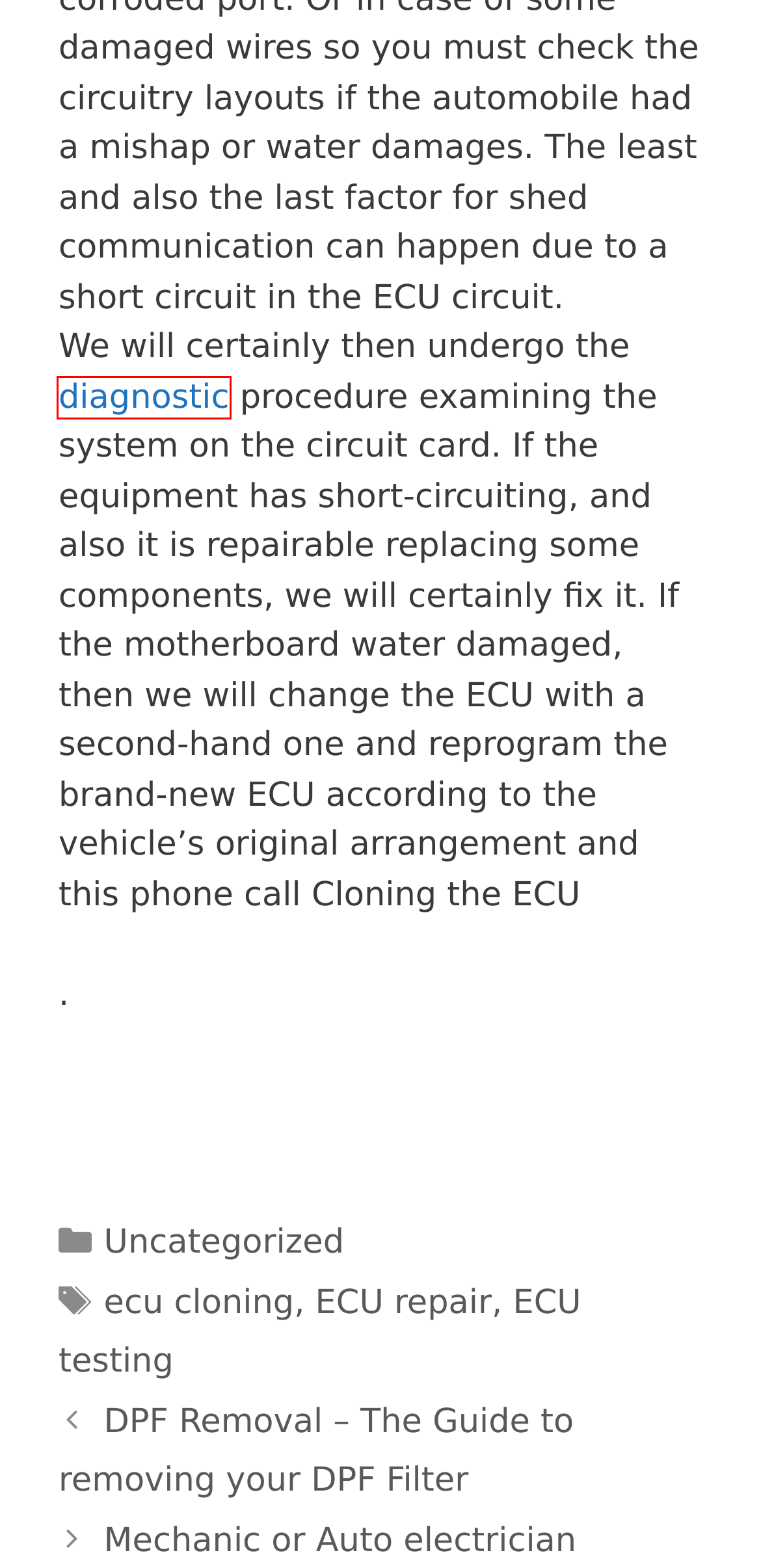Given a screenshot of a webpage with a red bounding box around an element, choose the most appropriate webpage description for the new page displayed after clicking the element within the bounding box. Here are the candidates:
A. ECU testing – GEL Automotive
B. GEL Automotive – Main Dealer Diagnostics Coding and Programming
C. Uncategorized – GEL Automotive
D. Diagnostics – GEL Automotive
E. DPF Removal – The Guide to removing your DPF Filter – GEL Automotive
F. admin – GEL Automotive
G. ECU repair – GEL Automotive
H. ecu cloning – GEL Automotive

D